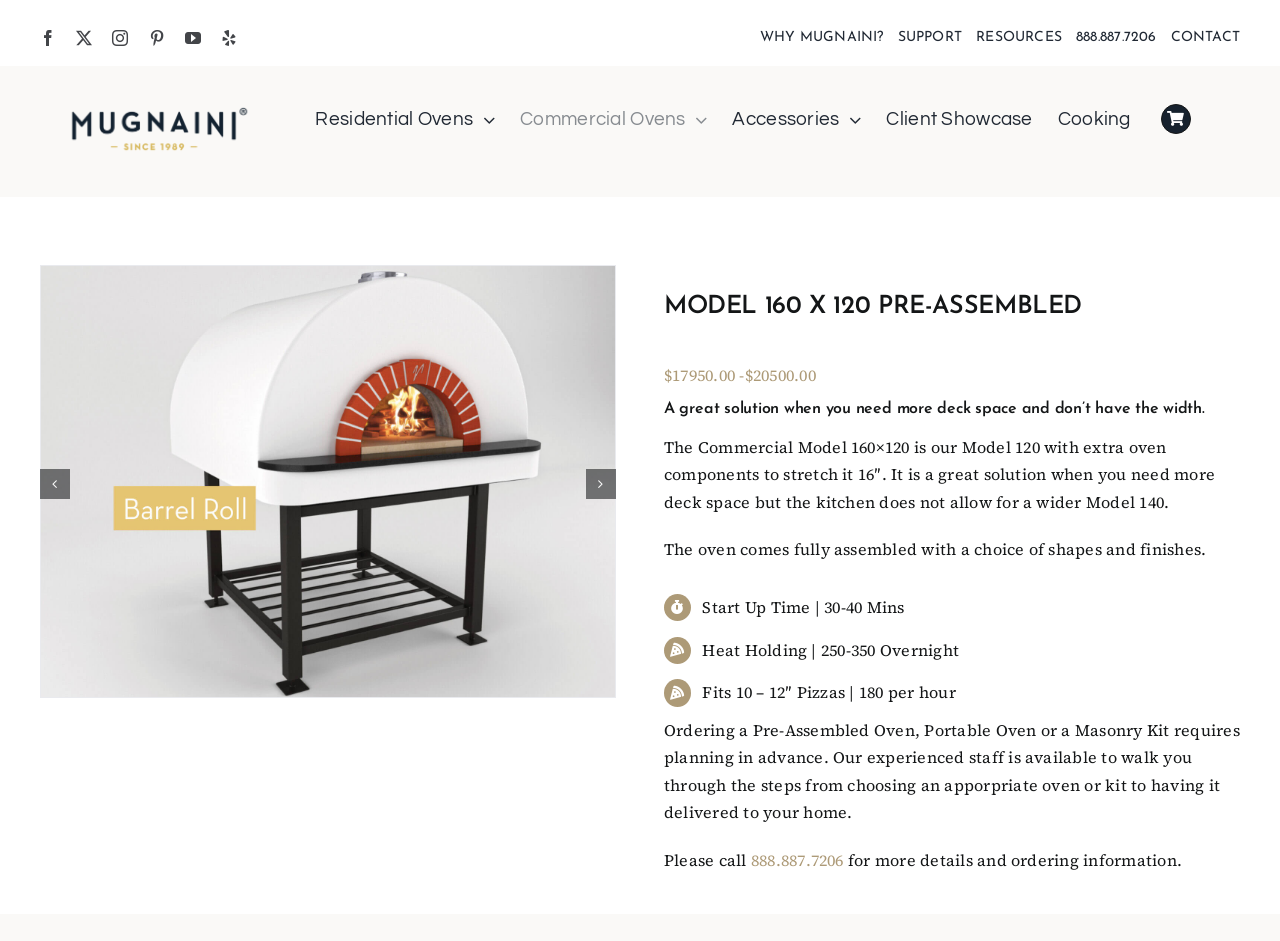Highlight the bounding box coordinates of the element that should be clicked to carry out the following instruction: "Click the Facebook link". The coordinates must be given as four float numbers ranging from 0 to 1, i.e., [left, top, right, bottom].

[0.031, 0.032, 0.044, 0.049]